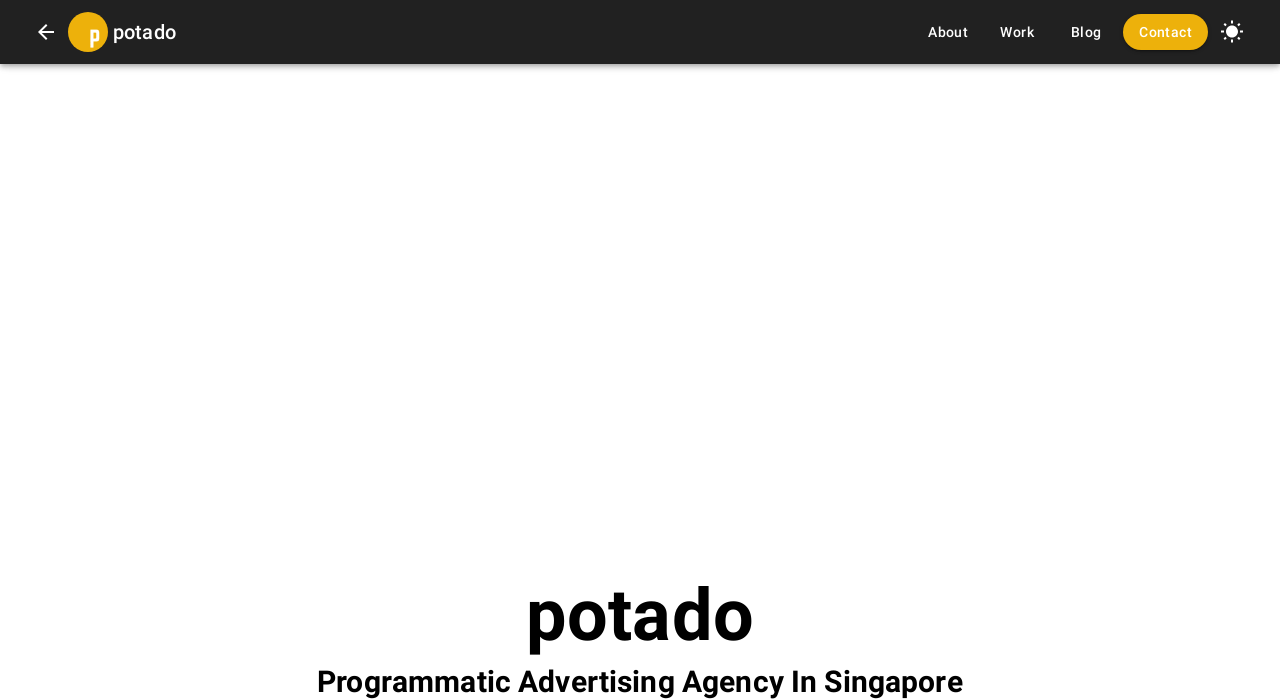Give a one-word or one-phrase response to the question: 
Where is the 'Contact' link located?

Right side